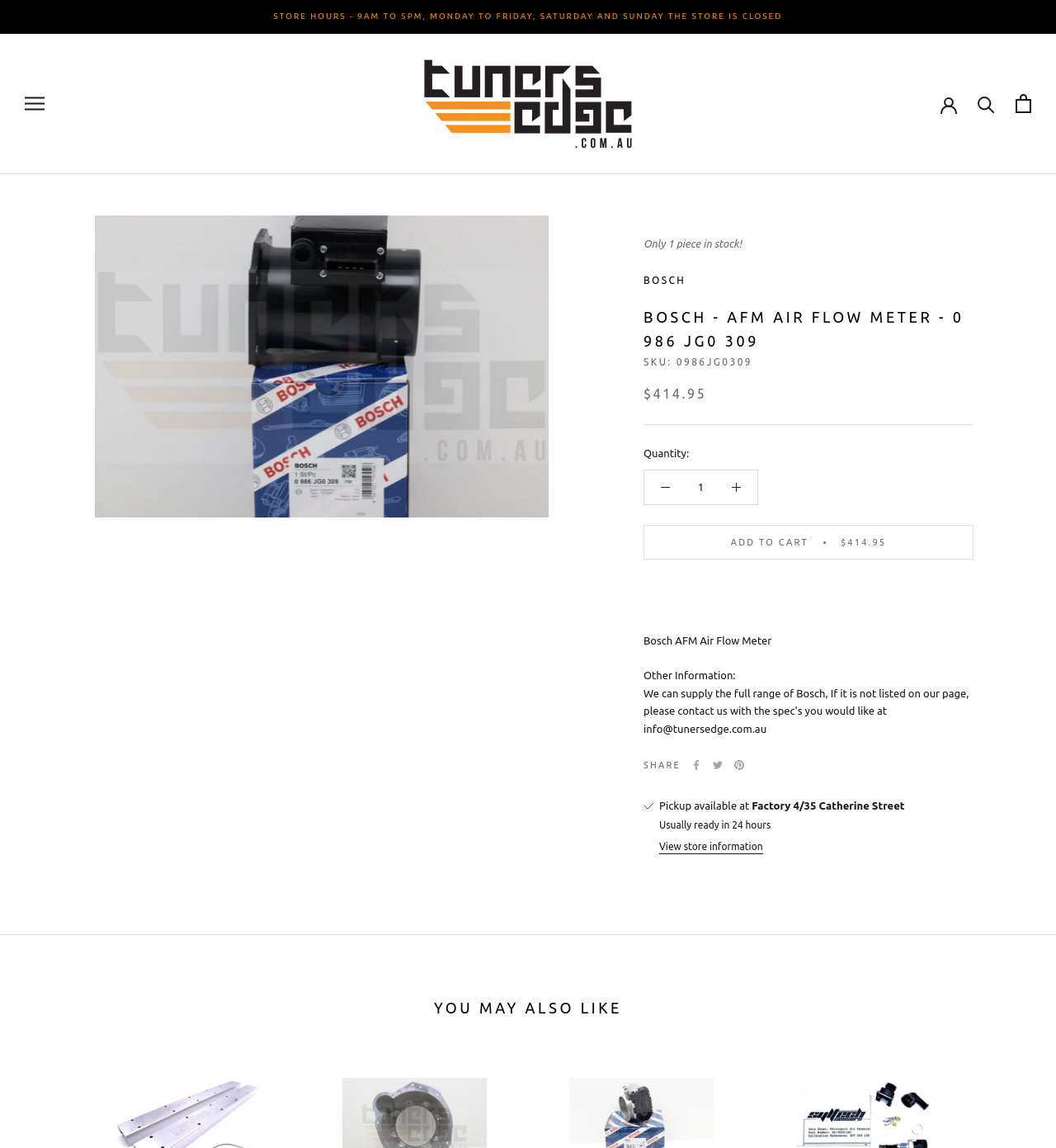Pinpoint the bounding box coordinates of the clickable area needed to execute the instruction: "View store information". The coordinates should be specified as four float numbers between 0 and 1, i.e., [left, top, right, bottom].

[0.624, 0.73, 0.722, 0.744]